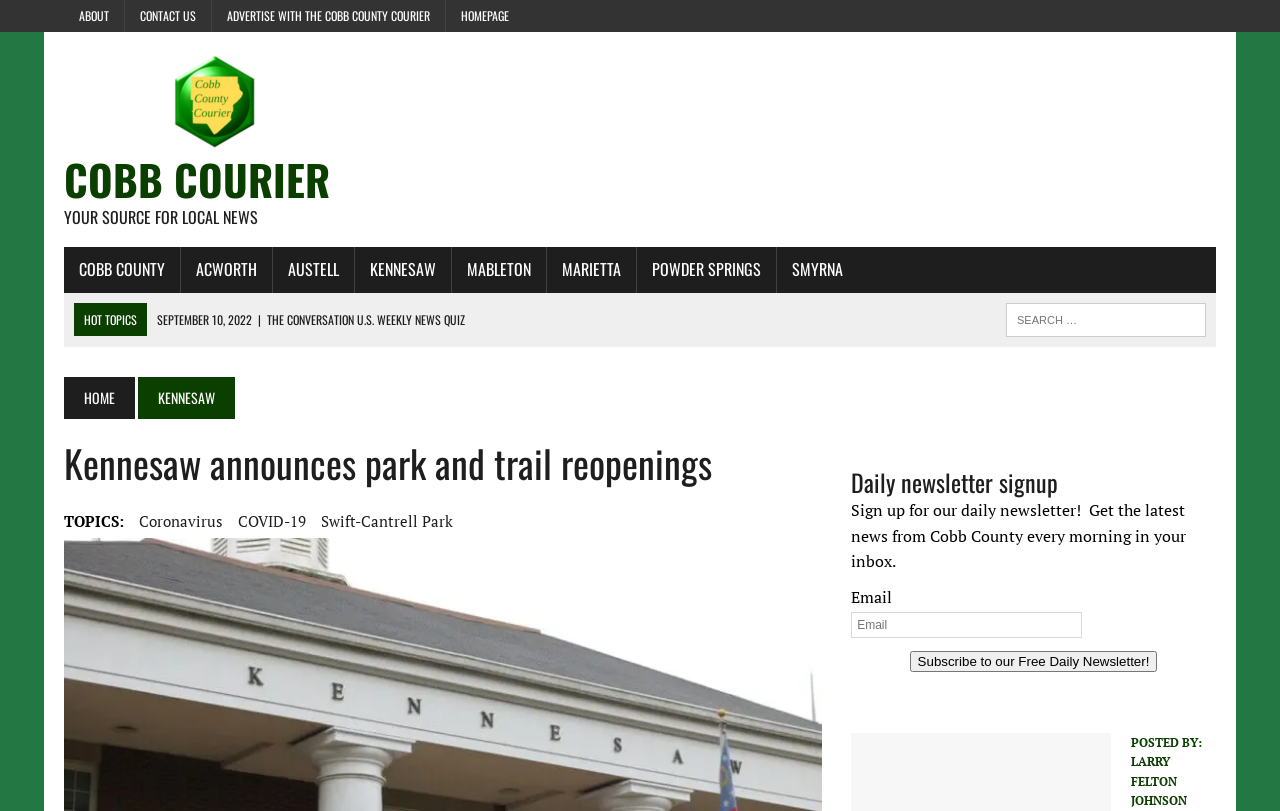Identify the coordinates of the bounding box for the element that must be clicked to accomplish the instruction: "Read the latest news from Kennesaw".

[0.277, 0.305, 0.352, 0.361]